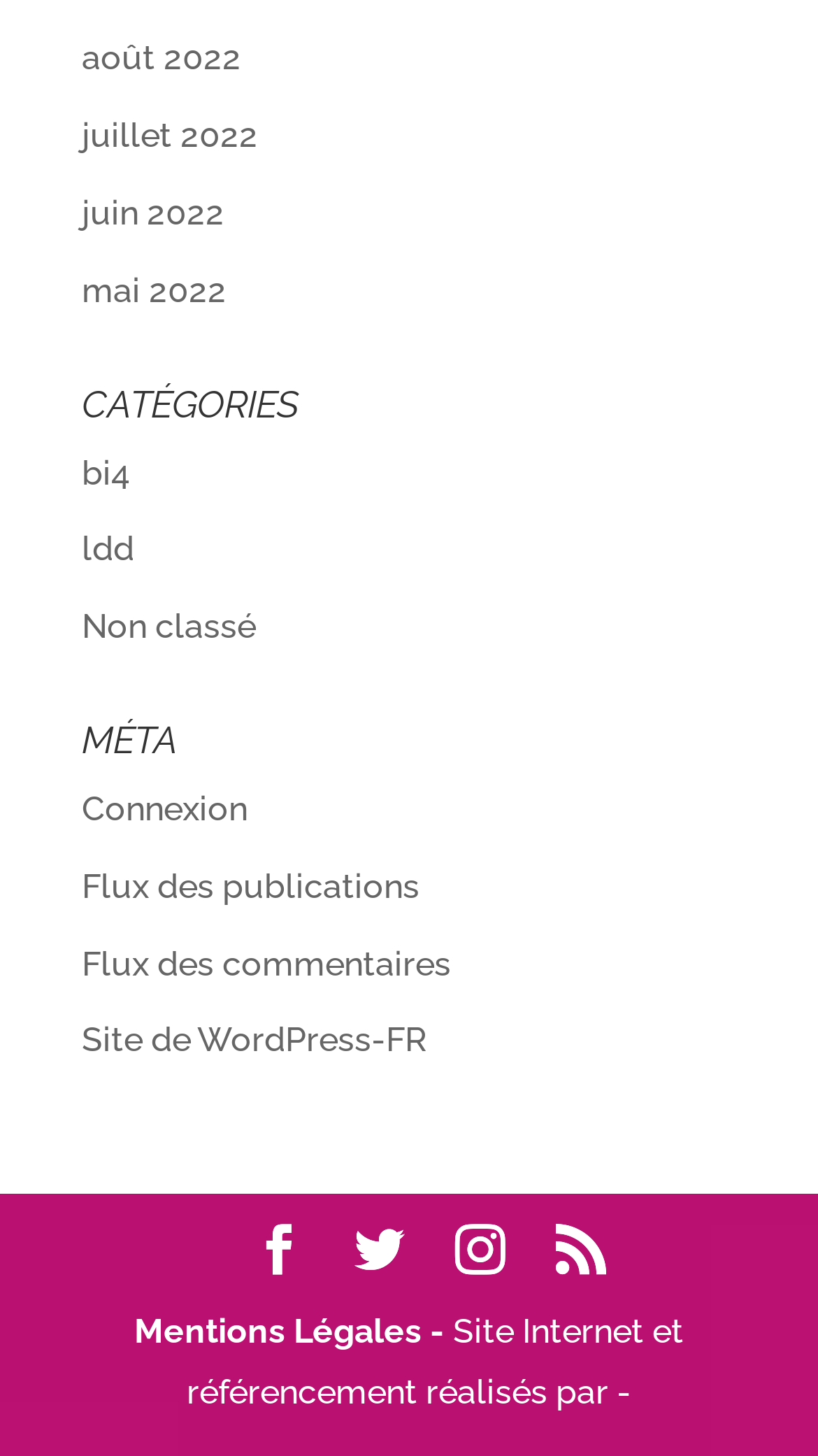Please provide the bounding box coordinates for the element that needs to be clicked to perform the following instruction: "Go to WordPress-FR site". The coordinates should be given as four float numbers between 0 and 1, i.e., [left, top, right, bottom].

[0.1, 0.701, 0.523, 0.728]